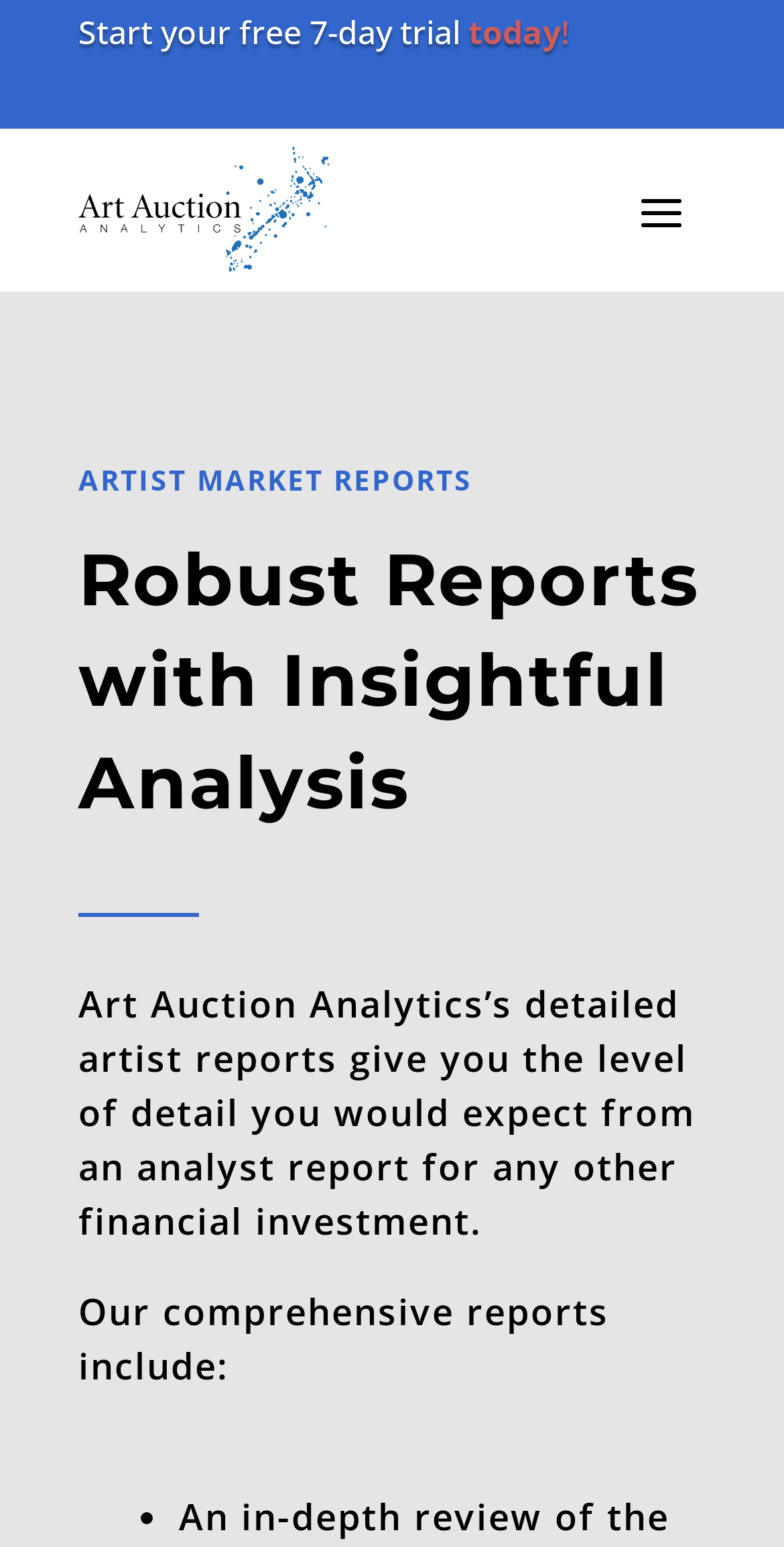Offer a thorough description of the webpage.

The webpage is focused on Art Auction Analytics, with a prominent call-to-action at the top, "Start your free 7-day trial", accompanied by a link "today!" to the right. Below this, there is a link on the left side of the page.

The main content of the page is divided into sections, with two headings: "ARTIST MARKET REPORTS" and "Robust Reports with Insightful Analysis". The first heading is positioned above the second one, and both are centered near the top of the page.

Underneath the headings, there is a paragraph of text that explains the benefits of Art Auction Analytics' detailed artist reports, which provide a high level of detail similar to an analyst report for a financial investment. This text is positioned near the middle of the page.

Further down, there is a list introduced by the text "Our comprehensive reports include:", which is followed by a list marker "•" indicating the start of the list. The list is positioned near the bottom of the page.